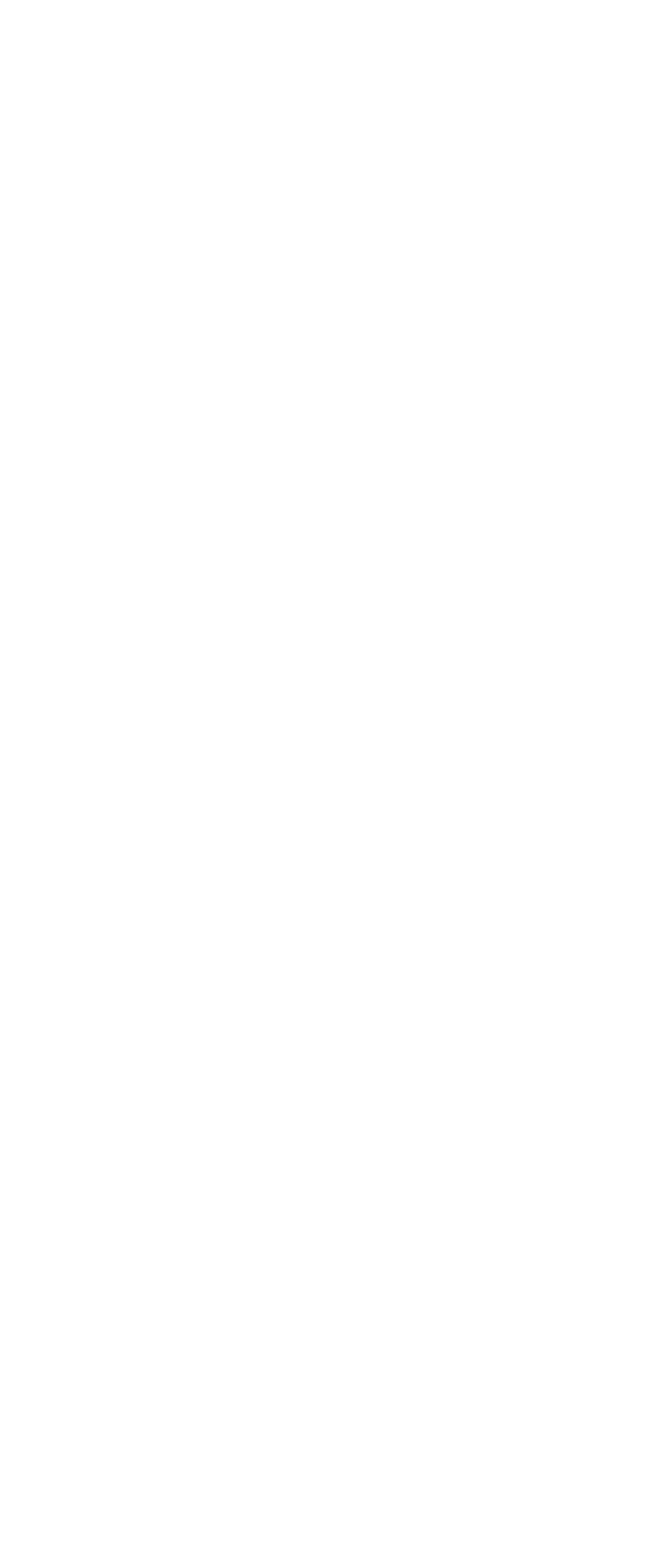Determine the bounding box coordinates of the area to click in order to meet this instruction: "Get general purchasing conditions".

[0.038, 0.67, 0.526, 0.689]